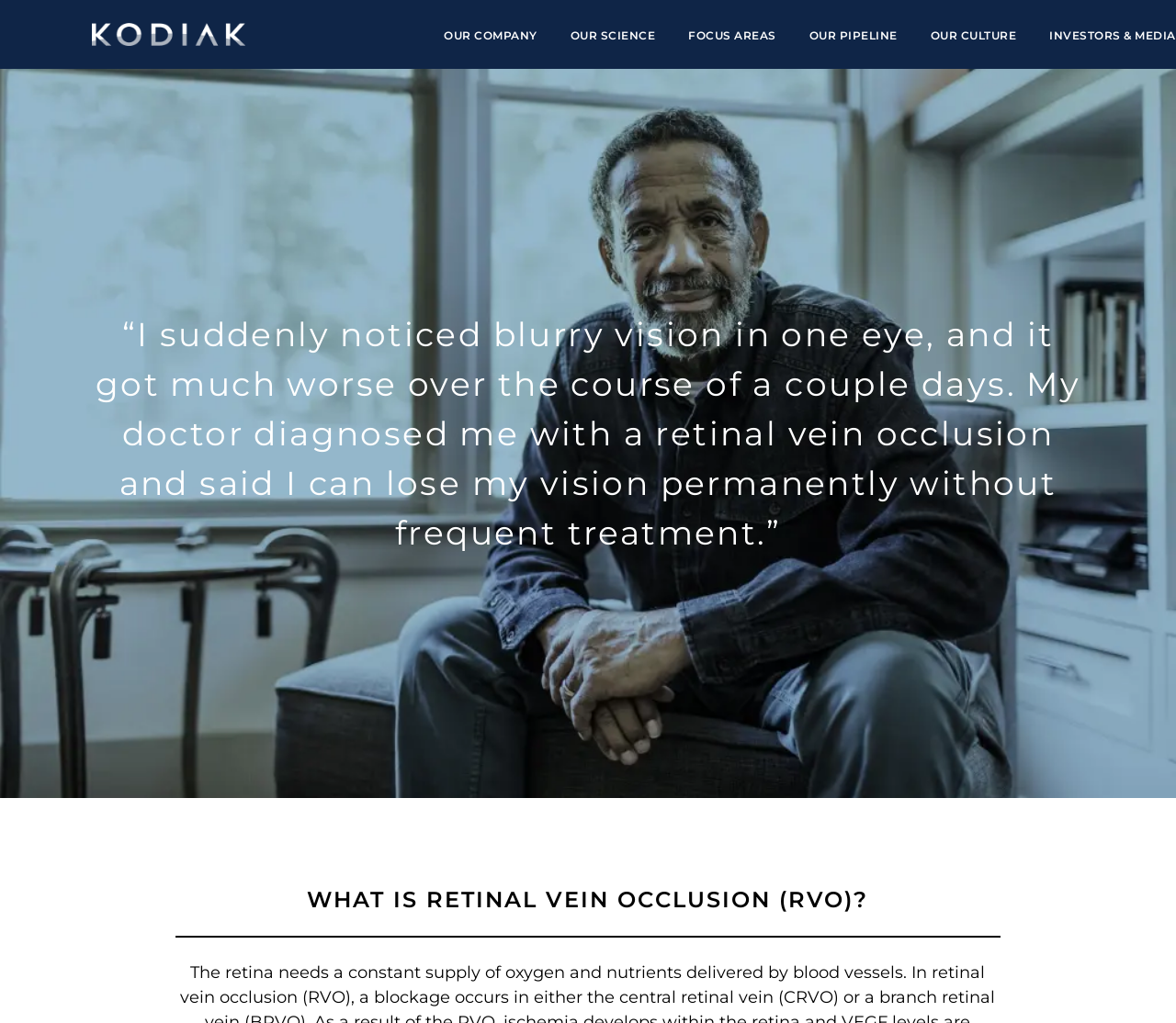Find the coordinates for the bounding box of the element with this description: "parent_node: OUR COMPANY".

[0.078, 0.022, 0.208, 0.045]